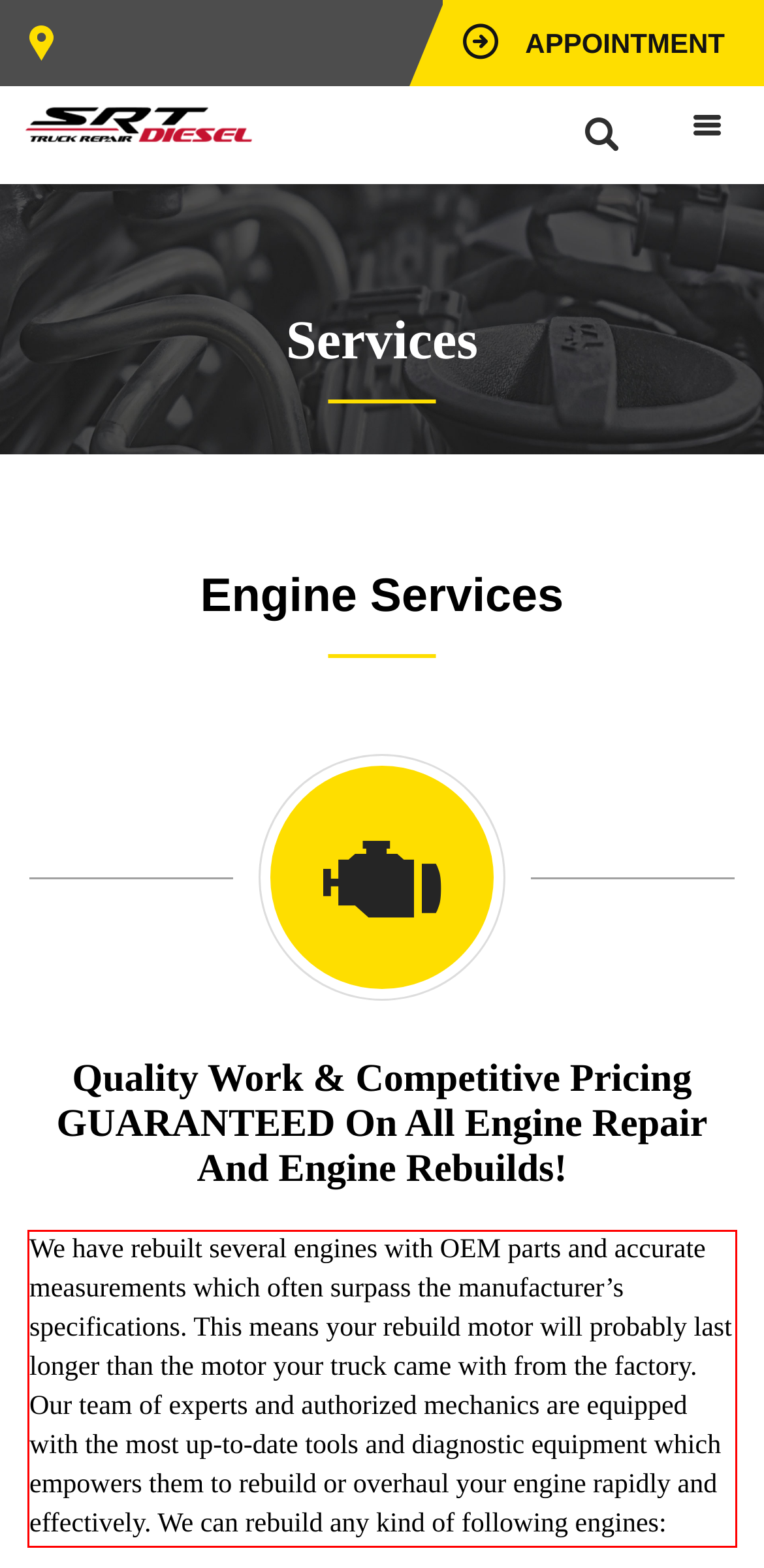Please perform OCR on the text content within the red bounding box that is highlighted in the provided webpage screenshot.

We have rebuilt several engines with OEM parts and accurate measurements which often surpass the manufacturer’s specifications. This means your rebuild motor will probably last longer than the motor your truck came with from the factory. Our team of experts and authorized mechanics are equipped with the most up-to-date tools and diagnostic equipment which empowers them to rebuild or overhaul your engine rapidly and effectively. We can rebuild any kind of following engines: